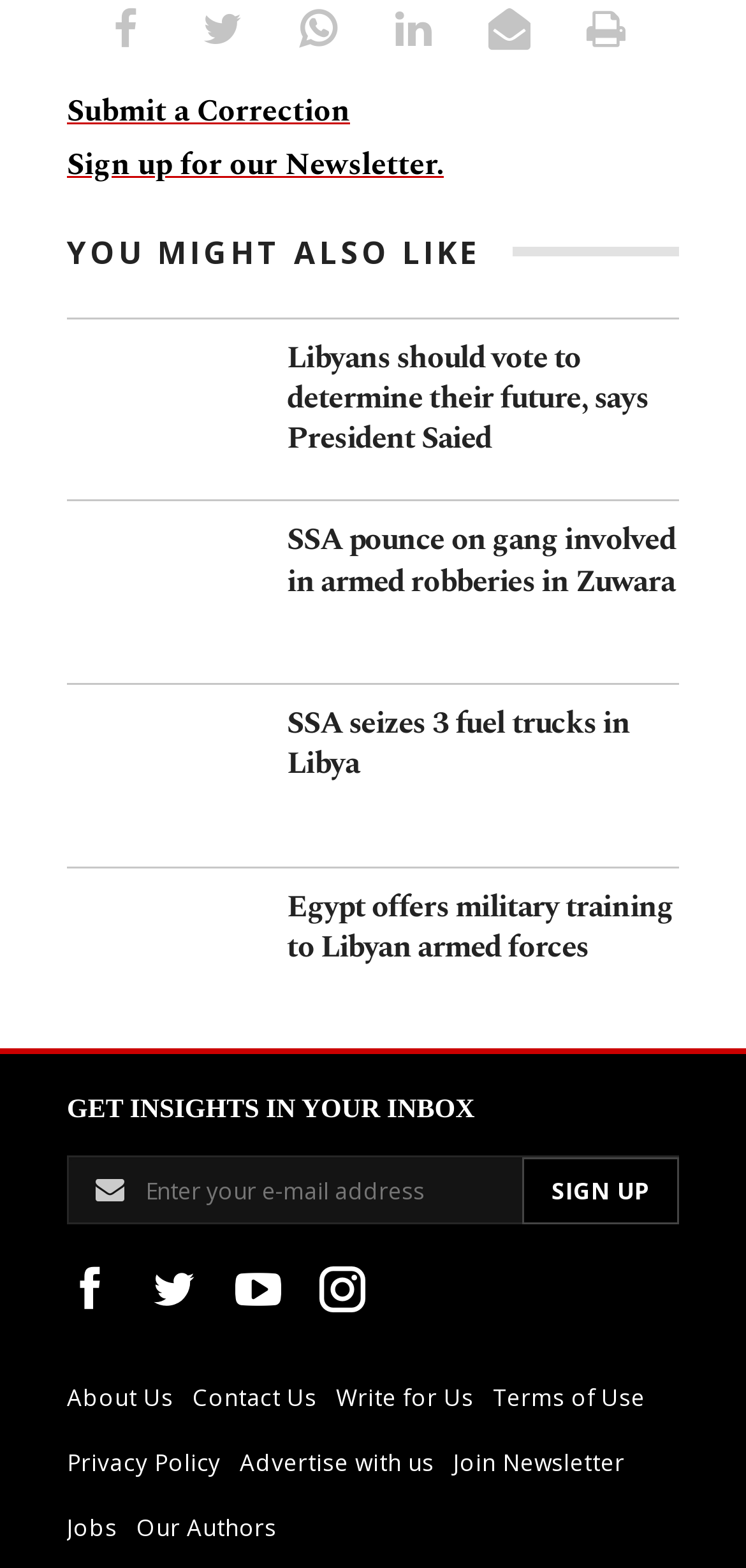Please identify the bounding box coordinates for the region that you need to click to follow this instruction: "Click on the Submit a Correction link".

[0.09, 0.057, 0.469, 0.086]